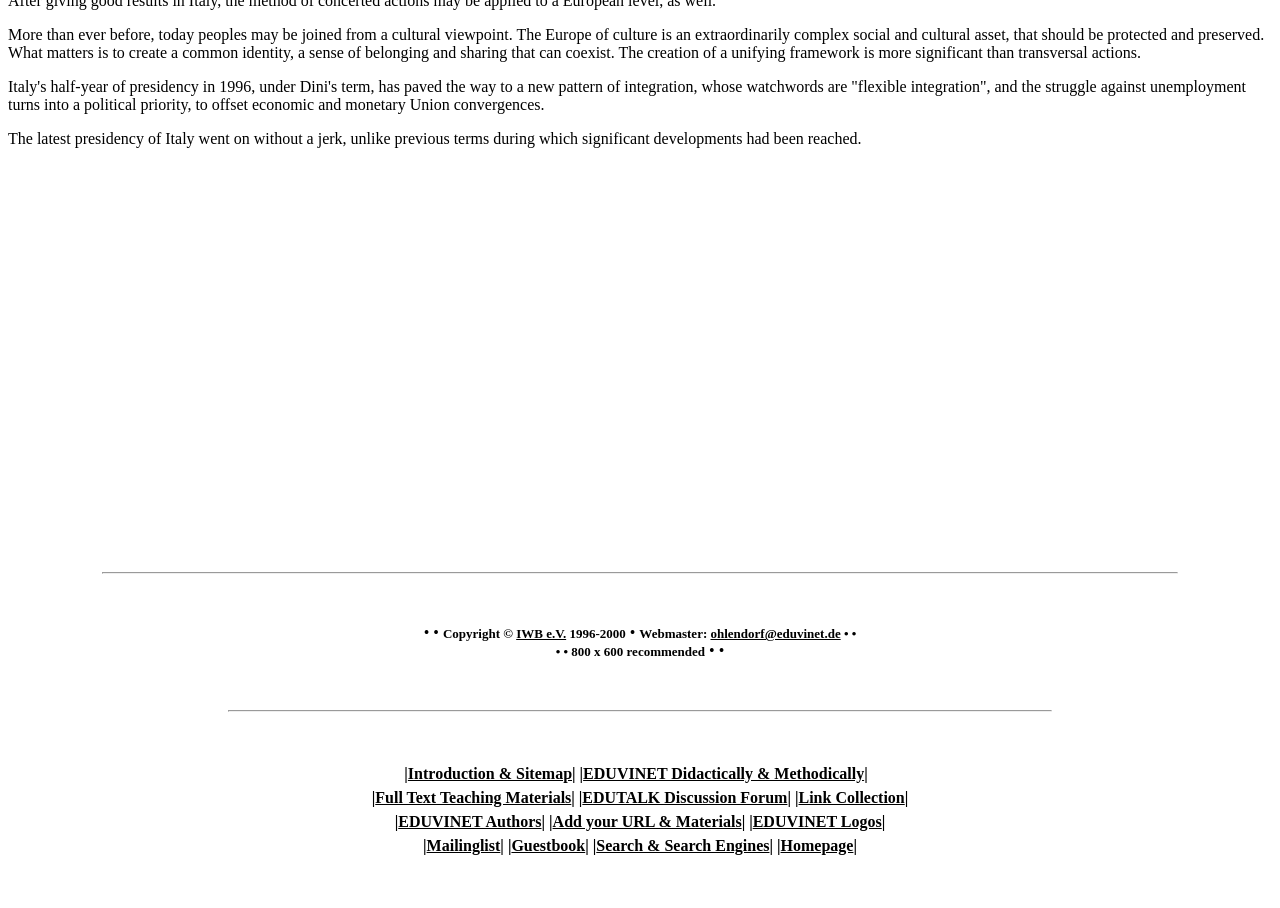Give the bounding box coordinates for this UI element: "Contact". The coordinates should be four float numbers between 0 and 1, arranged as [left, top, right, bottom].

None